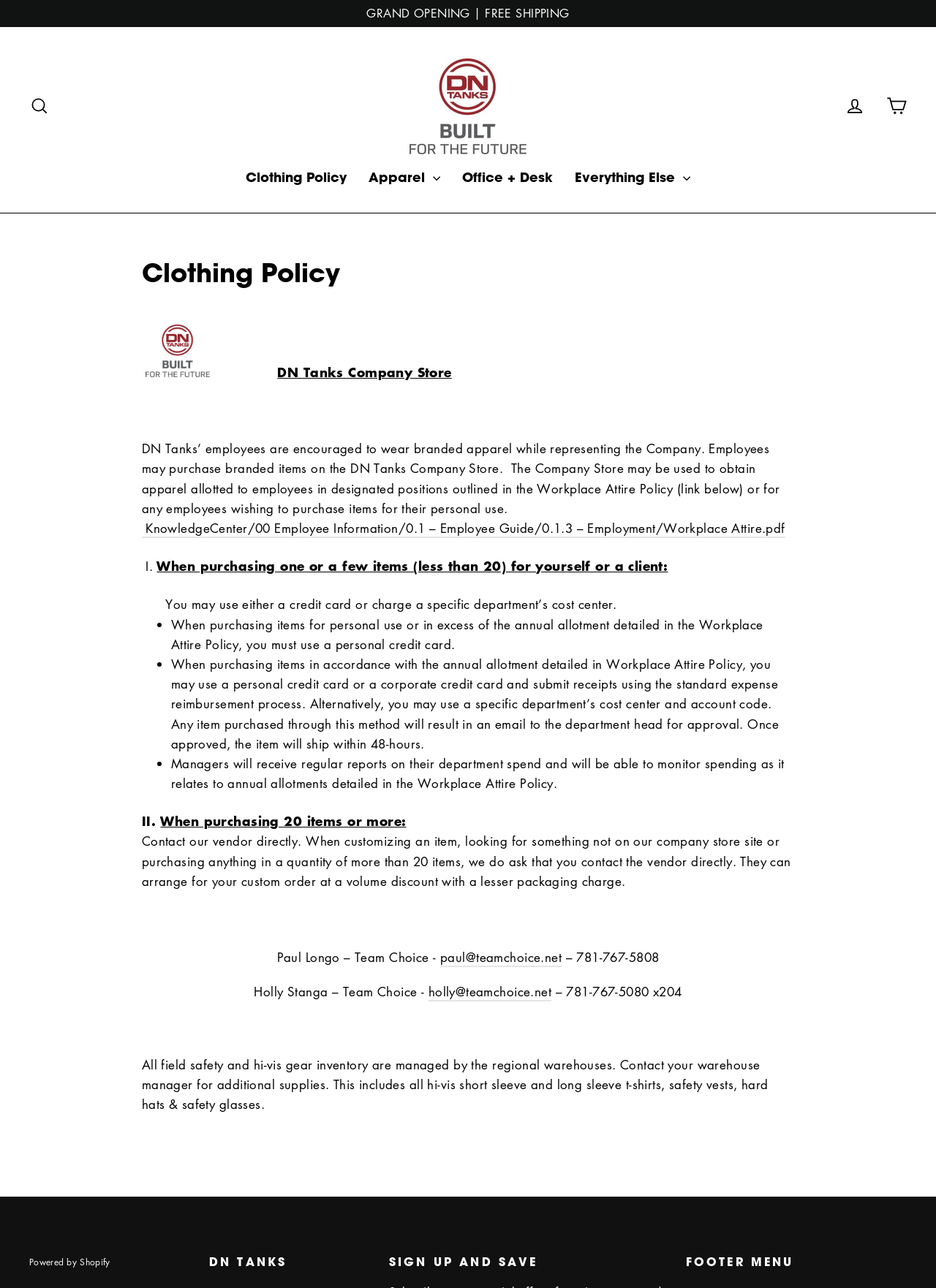Refer to the image and provide an in-depth answer to the question: 
How can managers monitor department spend?

The answer can be found in the StaticText element with the text 'Managers will receive regular reports on their department spend and will be able to monitor spending as it relates to annual allotments detailed in the Workplace Attire Policy.' located at [0.183, 0.586, 0.838, 0.615]. This text indicates that managers will receive regular reports to monitor department spend.